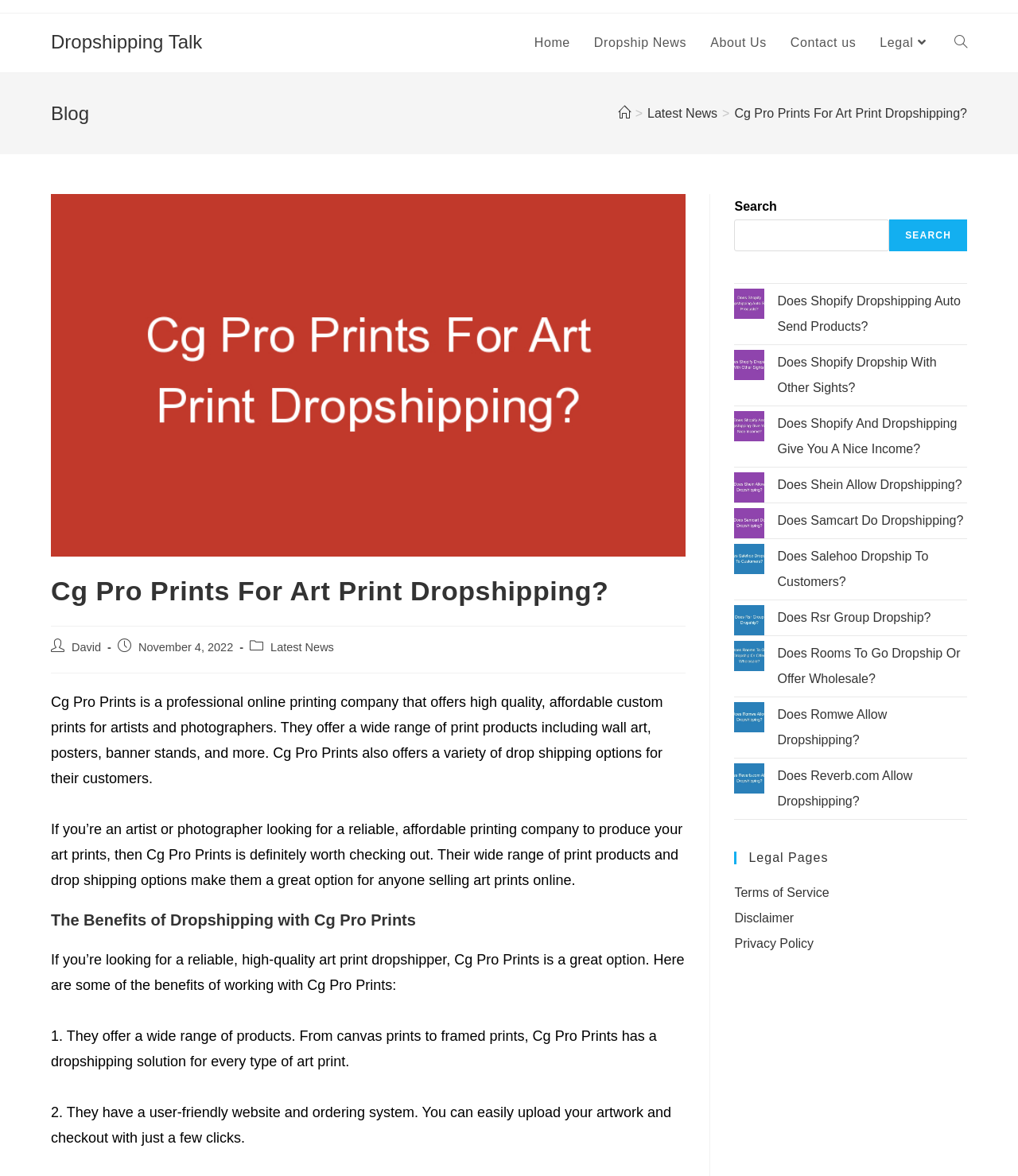Provide a brief response to the question using a single word or phrase: 
What is the date of the blog post?

November 4, 2022